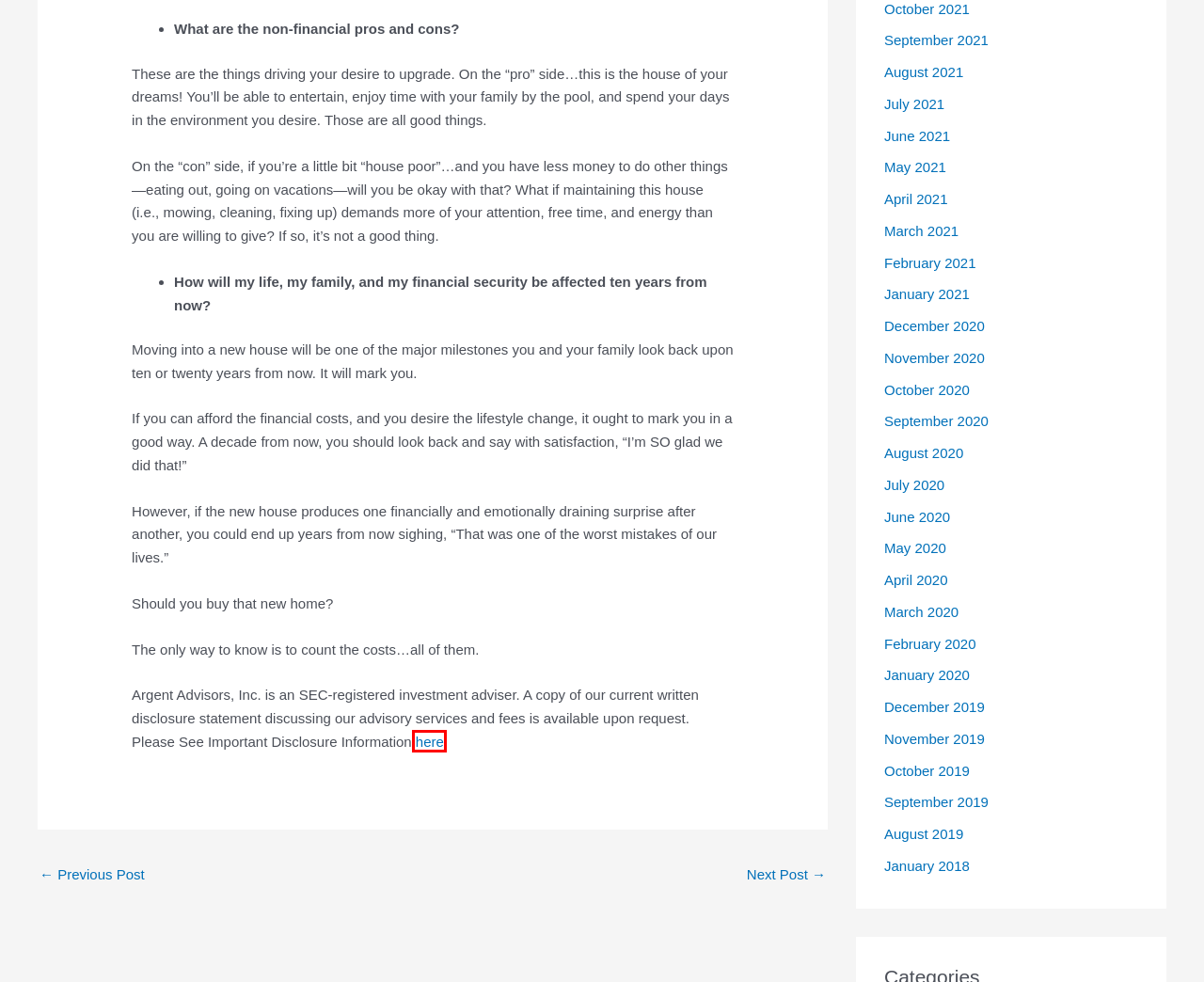Analyze the screenshot of a webpage with a red bounding box and select the webpage description that most accurately describes the new page resulting from clicking the element inside the red box. Here are the candidates:
A. January 2018 – Argent Advisors
B. March 2021 – Argent Advisors
C. September 2020 – Argent Advisors
D. Important Disclosure Information – Argent Advisors
E. January 2020 – Argent Advisors
F. February 2021 – Argent Advisors
G. April 2020 – Argent Advisors
H. October 2021 – Argent Advisors

D